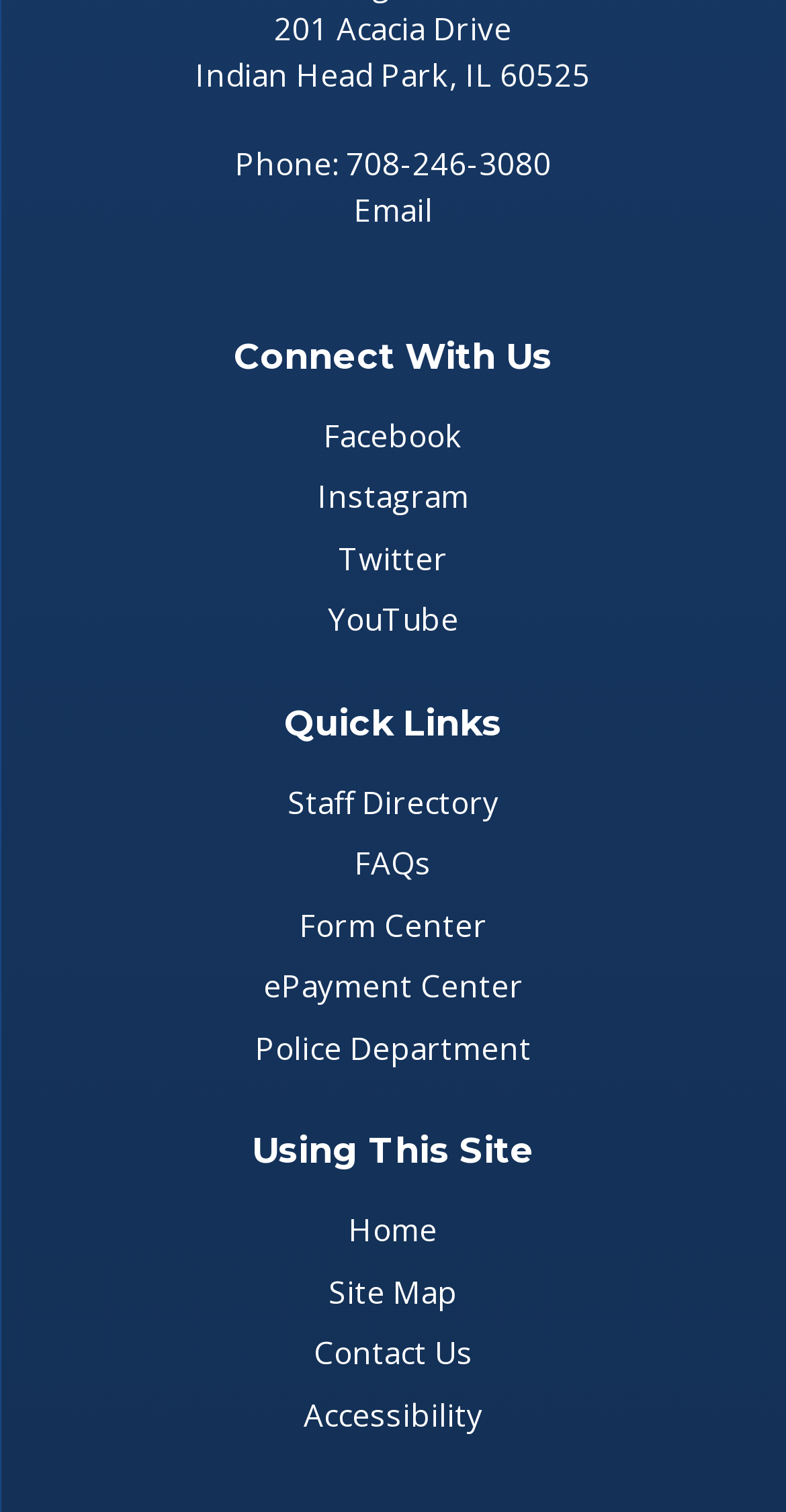Provide the bounding box coordinates for the area that should be clicked to complete the instruction: "Access staff directory".

[0.365, 0.517, 0.635, 0.544]